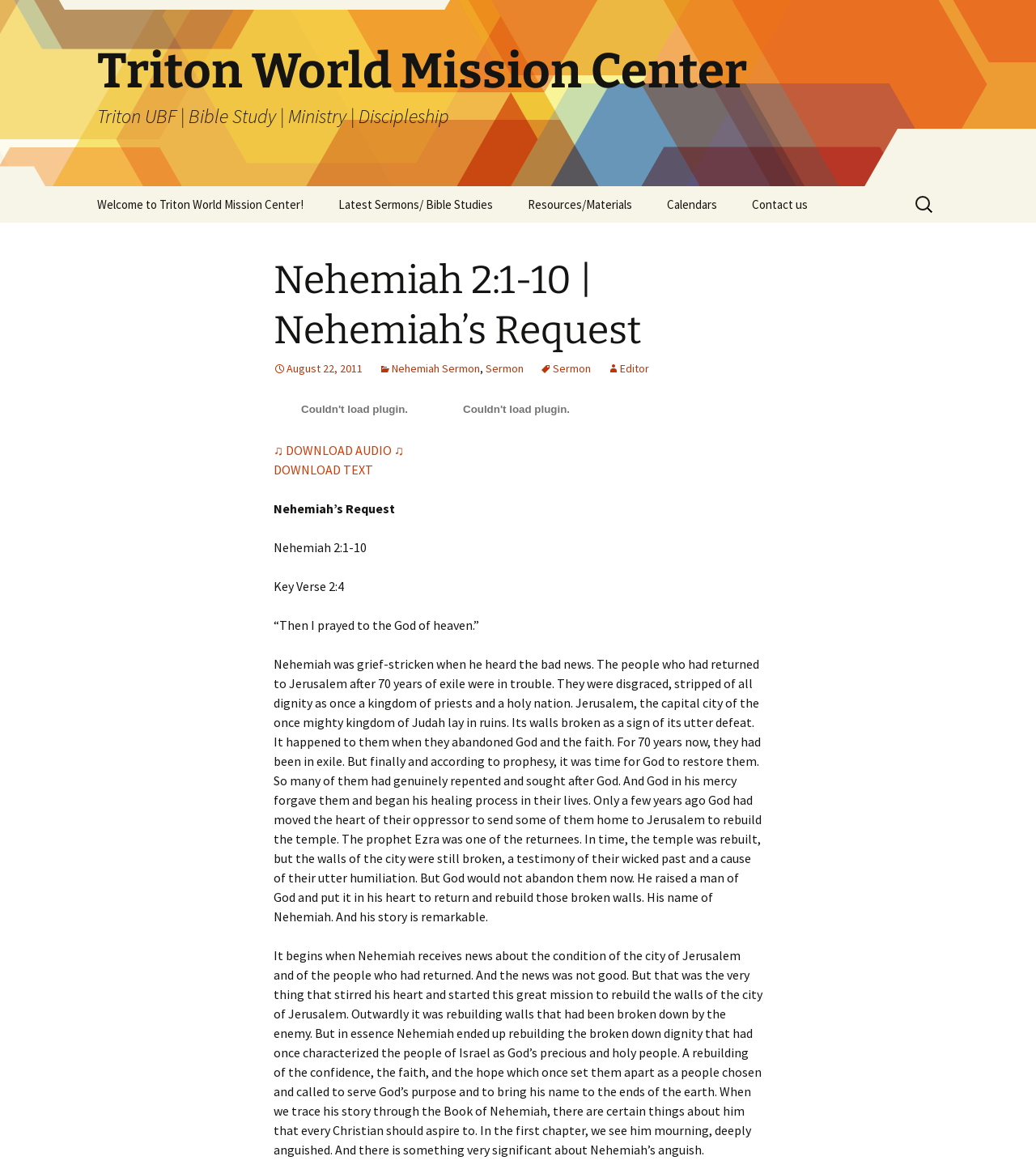Use the information in the screenshot to answer the question comprehensively: What is the purpose of Nehemiah's mission?

I found the answer by reading the static text on the webpage, which describes Nehemiah's mission as not only rebuilding the physical walls of the city but also rebuilding the broken dignity and faith of the people of Israel.